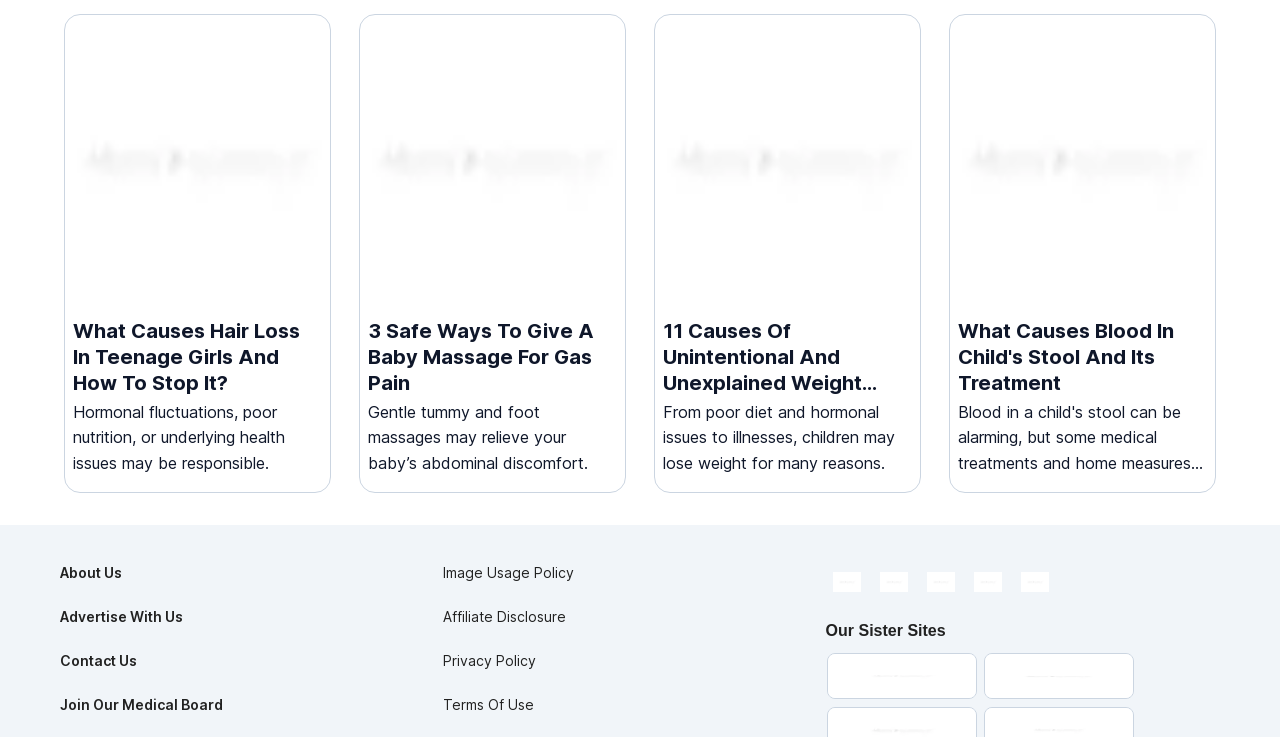Please answer the following question as detailed as possible based on the image: 
How many social media icons are present on this webpage?

I can see that there are five social media icons present on this webpage, including Facebook, Pinterest, Twitter, Instagram, and YouTube. These icons are located at the bottom of the webpage.